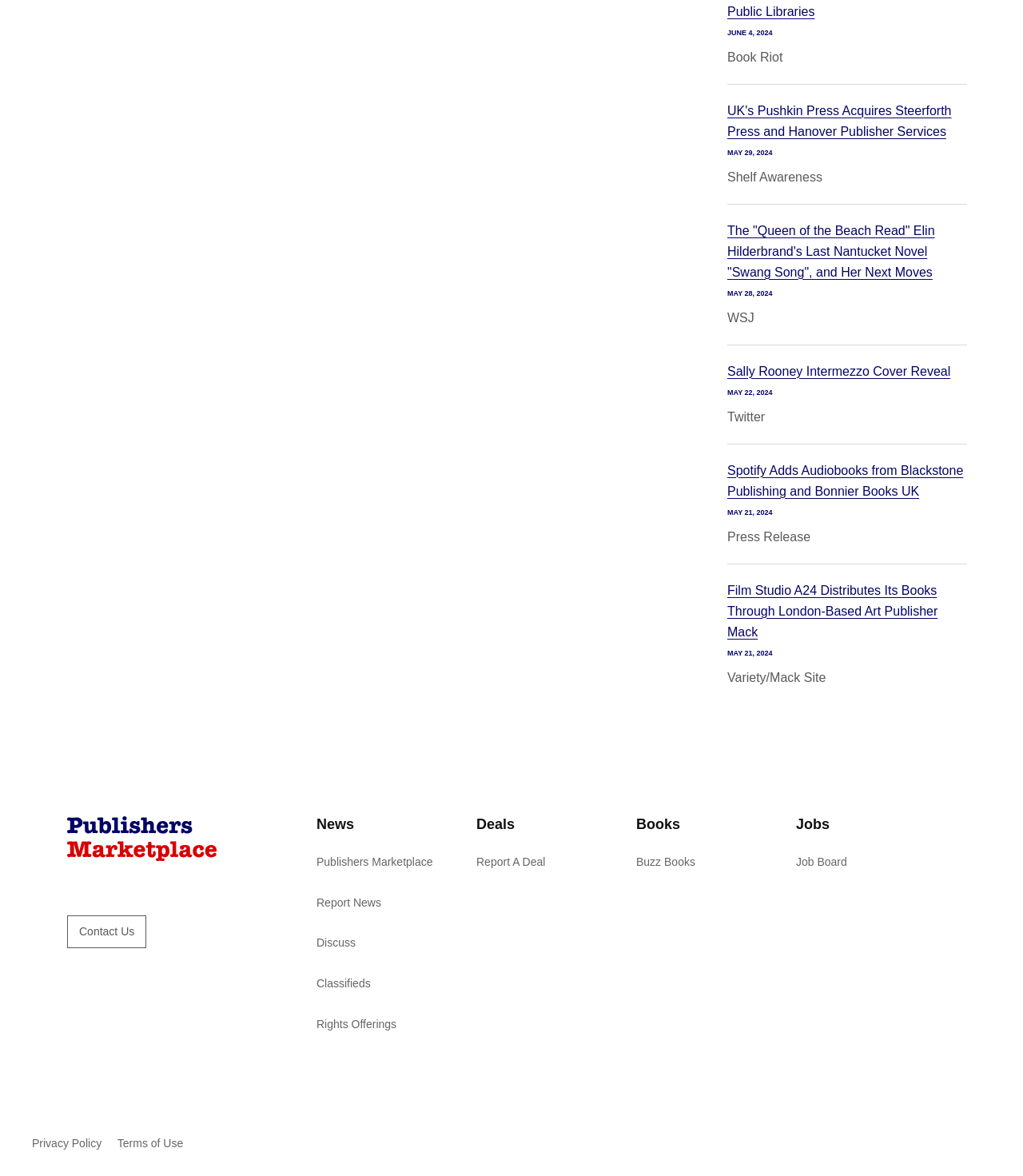Using the information in the image, could you please answer the following question in detail:
What is the name of the publisher mentioned in the second news article?

The second news article is located below the first one, and it mentions the publisher 'Shelf Awareness'.